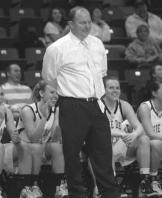Detail all significant aspects of the image you see.

The image captures Eric Orne, a distinguished high school basketball coach, known for his successful tenure leading the Quincy Notre Dame Lady Raiders. In this moment, he stands on the sidelines during a game, wearing a white dress shirt and tie, exuding a calm yet focused demeanor. Behind him, his team sits on the bench, showcasing a blend of camaraderie and concentration, emblematic of the team's spirit under his leadership. Under Coach Orne, the Lady Raiders achieved remarkable feats, including consecutive state championships, which marked a significant period of success in the program's history. His coaching prowess has played a pivotal role in elevating the team to become one of the best in the state.